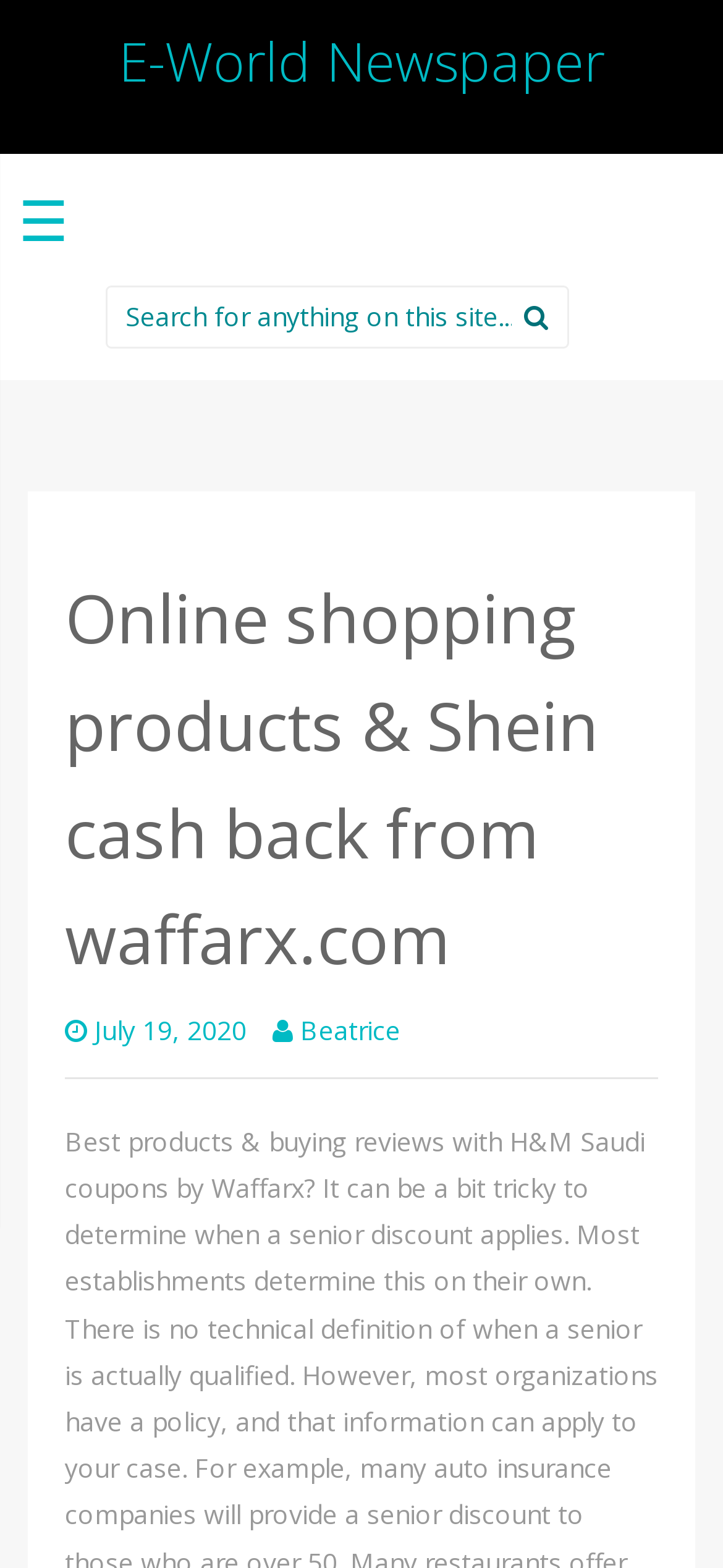What is the name of the newspaper?
Please provide a detailed and comprehensive answer to the question.

The name of the newspaper can be found in the top-left corner of the webpage, where it is written in a large font size and is also a link.